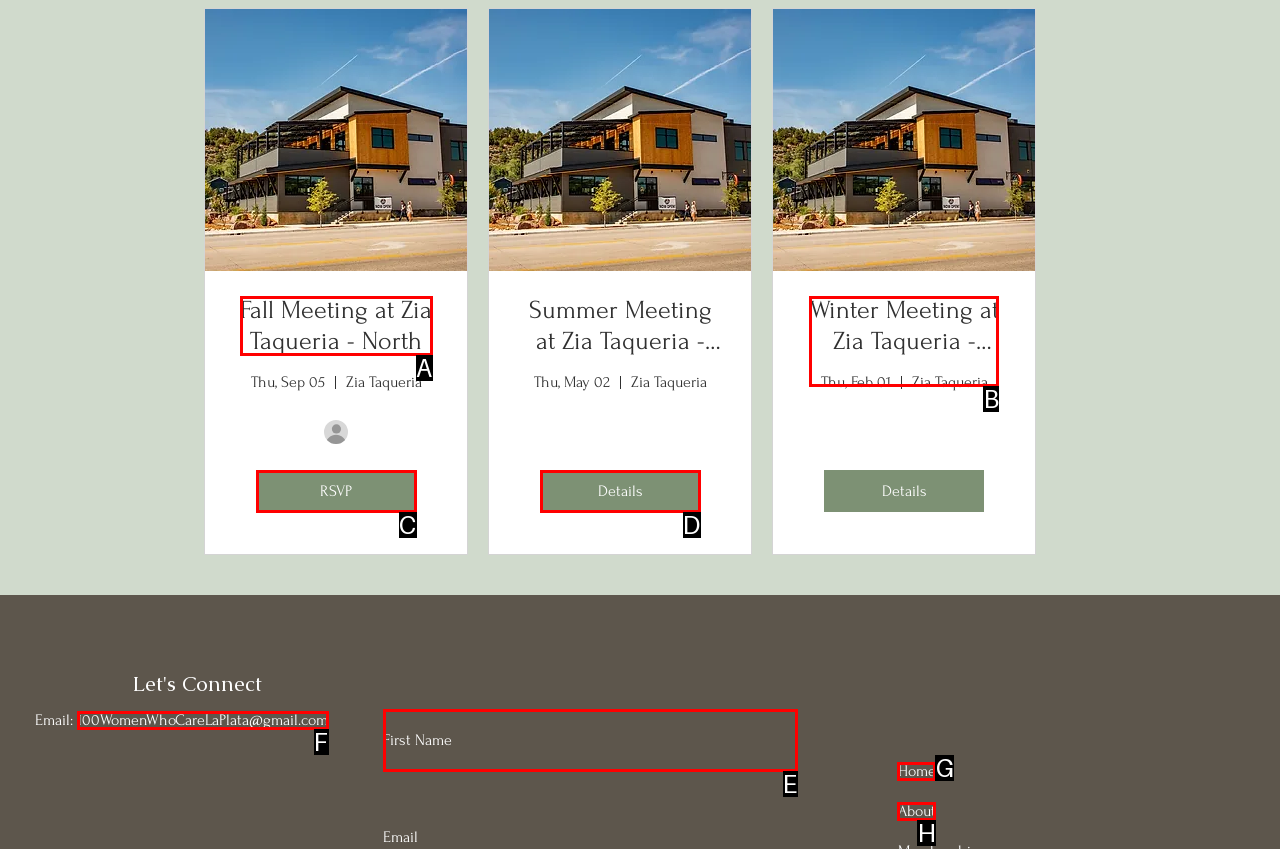Determine the HTML element that aligns with the description: Automobile
Answer by stating the letter of the appropriate option from the available choices.

None